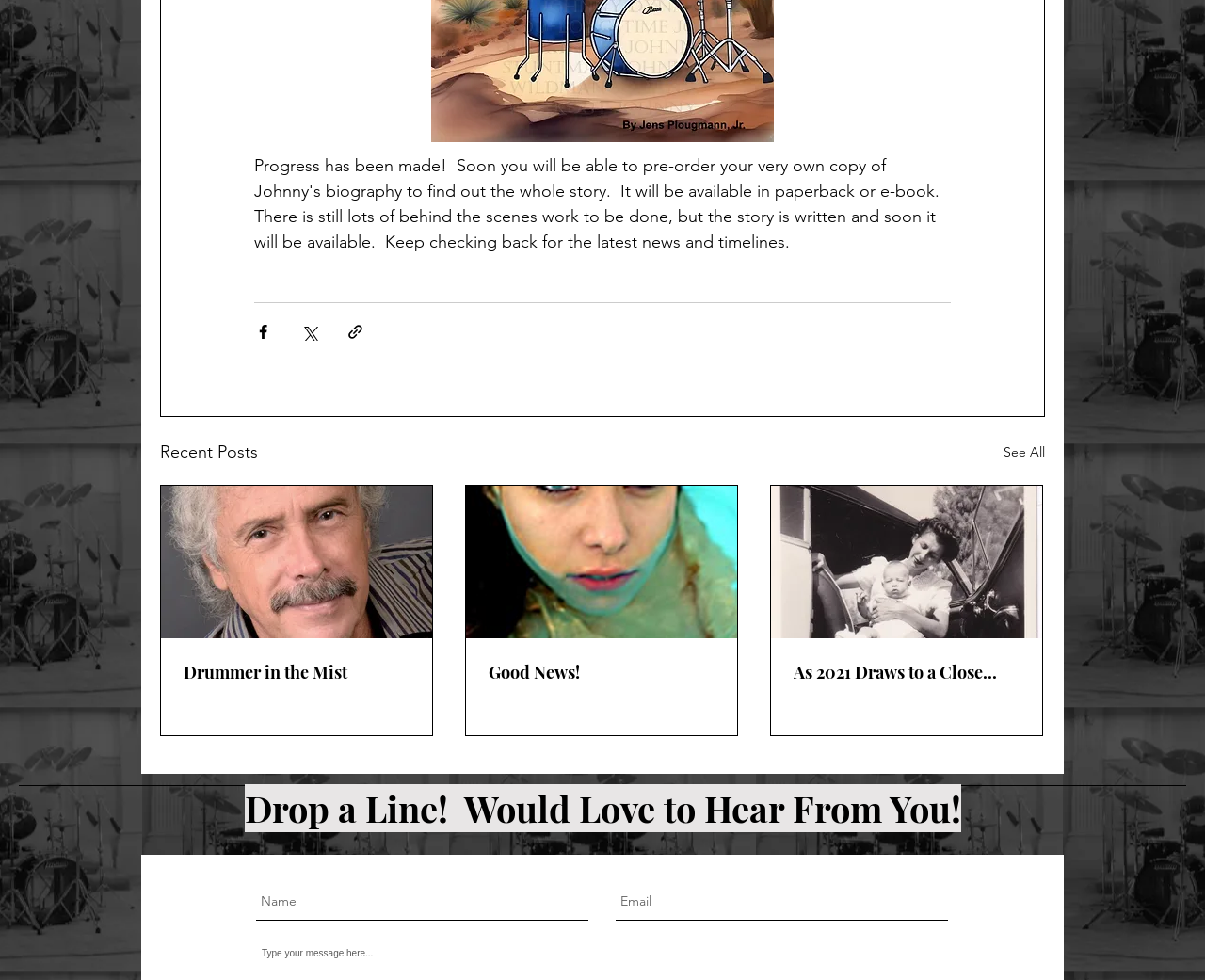Respond to the following question using a concise word or phrase: 
What is the label of the required textbox?

Email